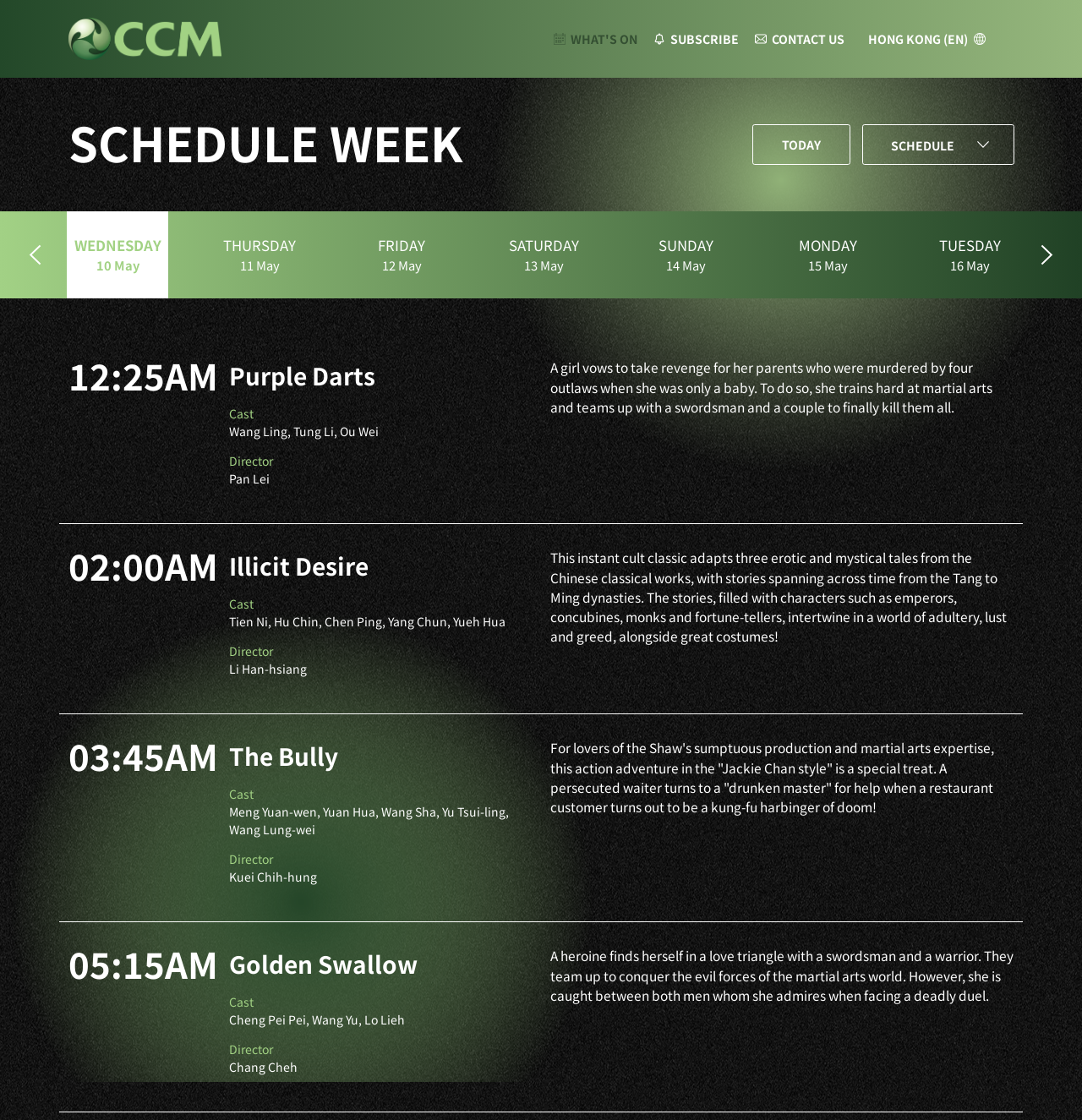Please give the bounding box coordinates of the area that should be clicked to fulfill the following instruction: "Click on WHAT'S ON". The coordinates should be in the format of four float numbers from 0 to 1, i.e., [left, top, right, bottom].

[0.512, 0.029, 0.589, 0.04]